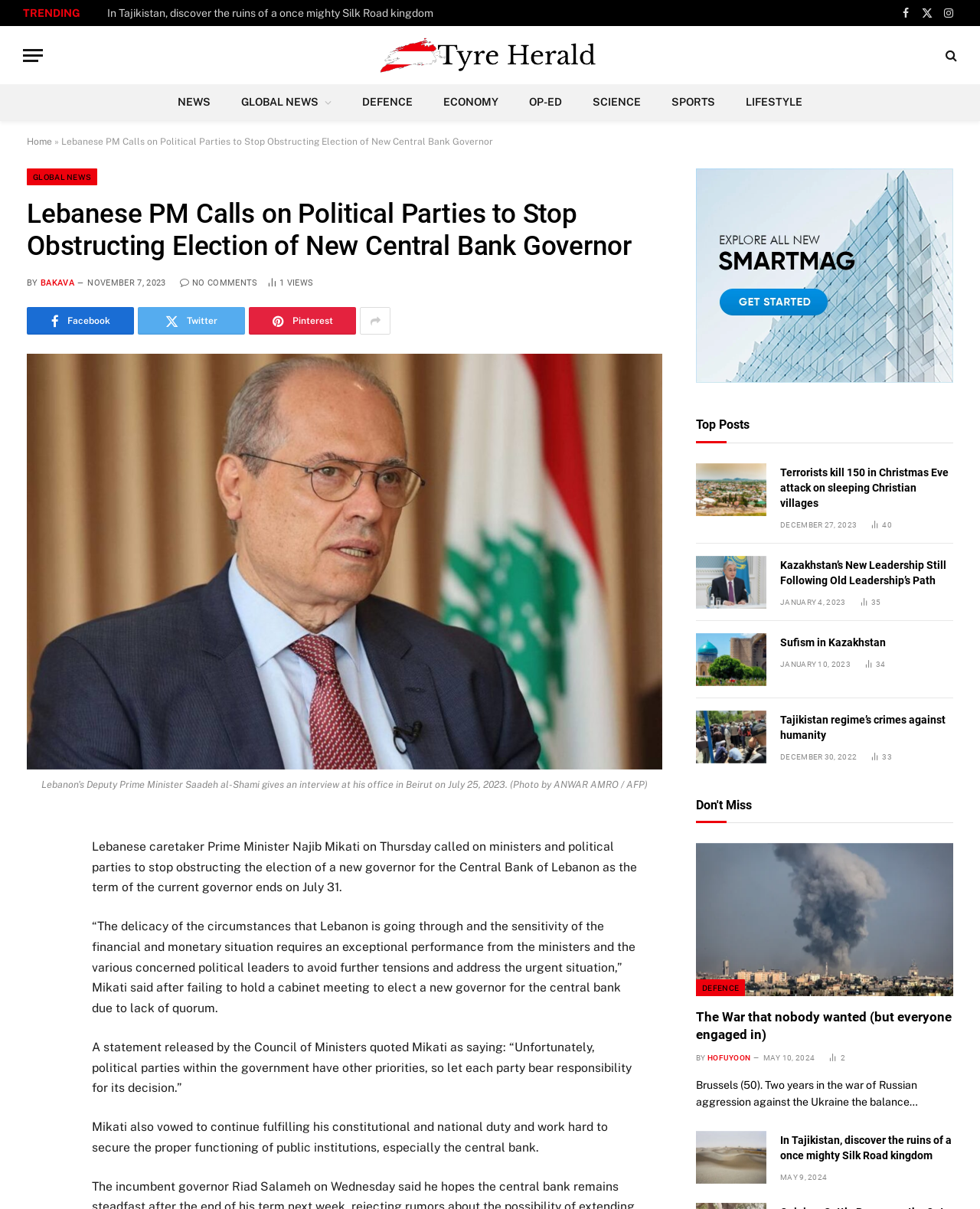How many social media links are available?
Ensure your answer is thorough and detailed.

I counted the number of social media links available at the top-right corner of the webpage, which includes Facebook, Twitter, Instagram, and two others.